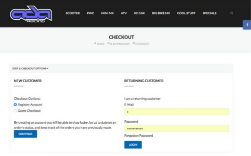Paint a vivid picture with your description of the image.

The image displays a user interface for a checkout page, titled "CHECKOUT" prominently at the top. This section is designed for customers who are in the process of completing their purchases. 

On the left side, there are options for new customers to either create an account or choose a guest checkout option, facilitating a streamlined shopping experience. The right side is aimed at returning customers, featuring fields for their email address, password, and a "Forgot Password" link for easy account recovery. 

At the bottom, there's a prominent "LOGIN" button, encouraging users to sign in and finish their purchase process. The overall layout is user-friendly, ensuring a smooth transition from shopping to checkout. The design emphasizes clarity and efficiency, catering to both new and returning customers.